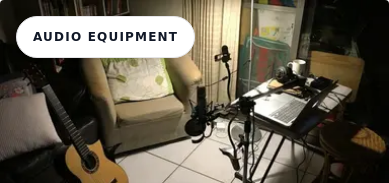Observe the image and answer the following question in detail: What is displayed on the laptop?

In the image, I see a laptop placed on the well-equipped desk, which is an essential part of the audio production setup. Upon looking at the laptop, I notice that music software is open, indicating that the space is ready for recording or songwriting.